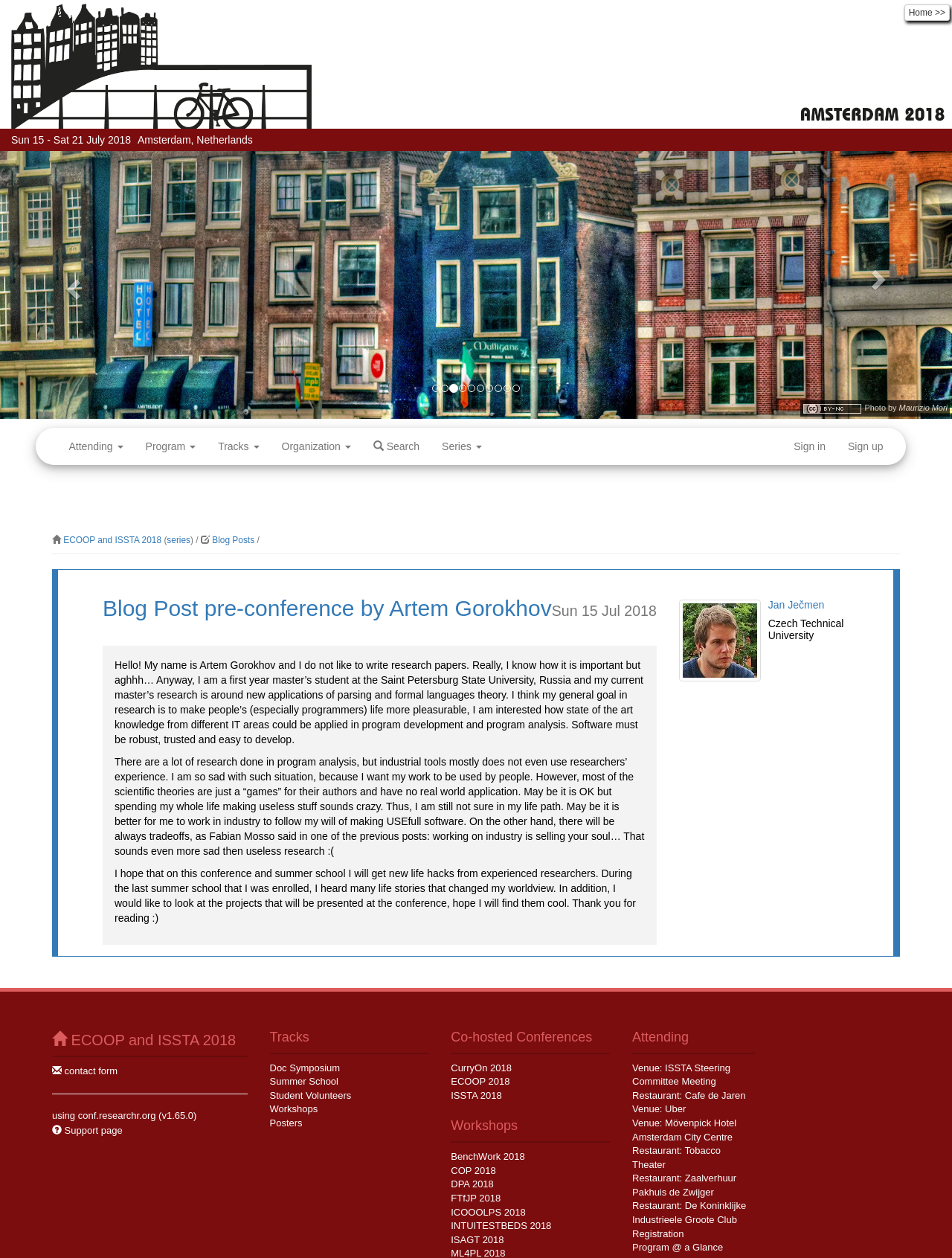Please predict the bounding box coordinates of the element's region where a click is necessary to complete the following instruction: "sign in". The coordinates should be represented by four float numbers between 0 and 1, i.e., [left, top, right, bottom].

[0.822, 0.34, 0.879, 0.37]